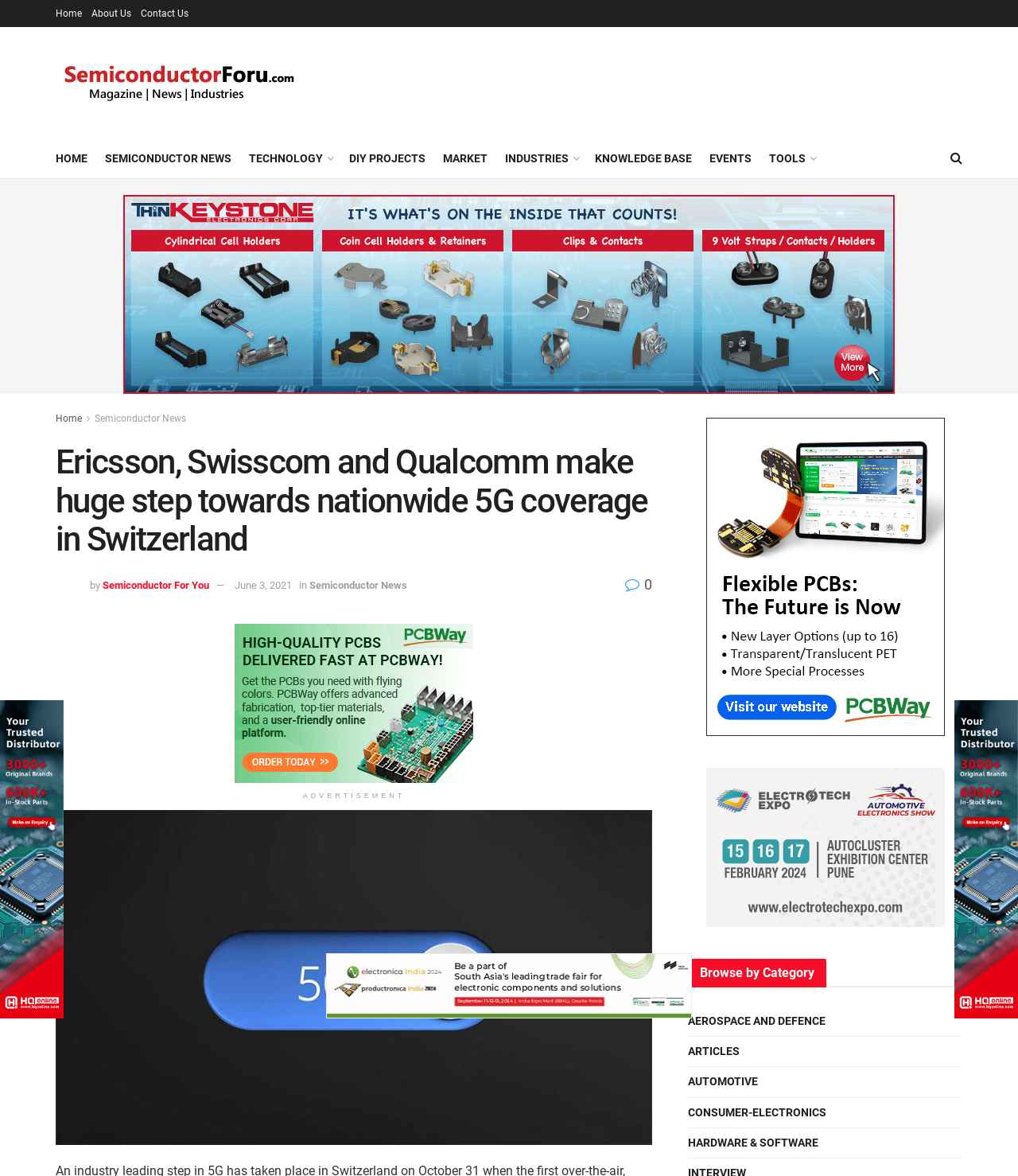Identify the bounding box coordinates of the clickable region required to complete the instruction: "browse by category". The coordinates should be given as four float numbers within the range of 0 and 1, i.e., [left, top, right, bottom].

[0.676, 0.815, 0.812, 0.838]